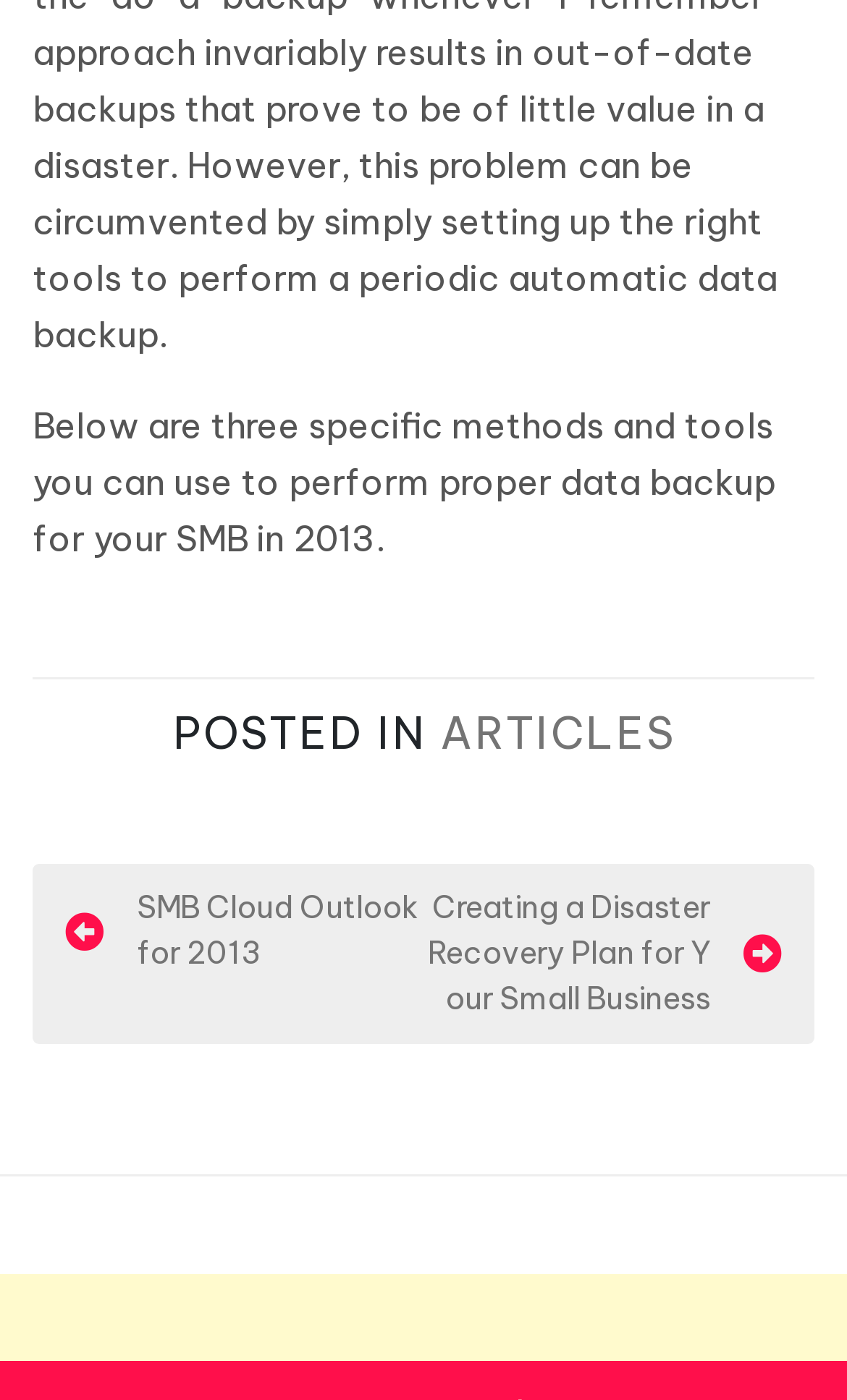Please provide a one-word or short phrase answer to the question:
What is the position of the footer section?

At the bottom